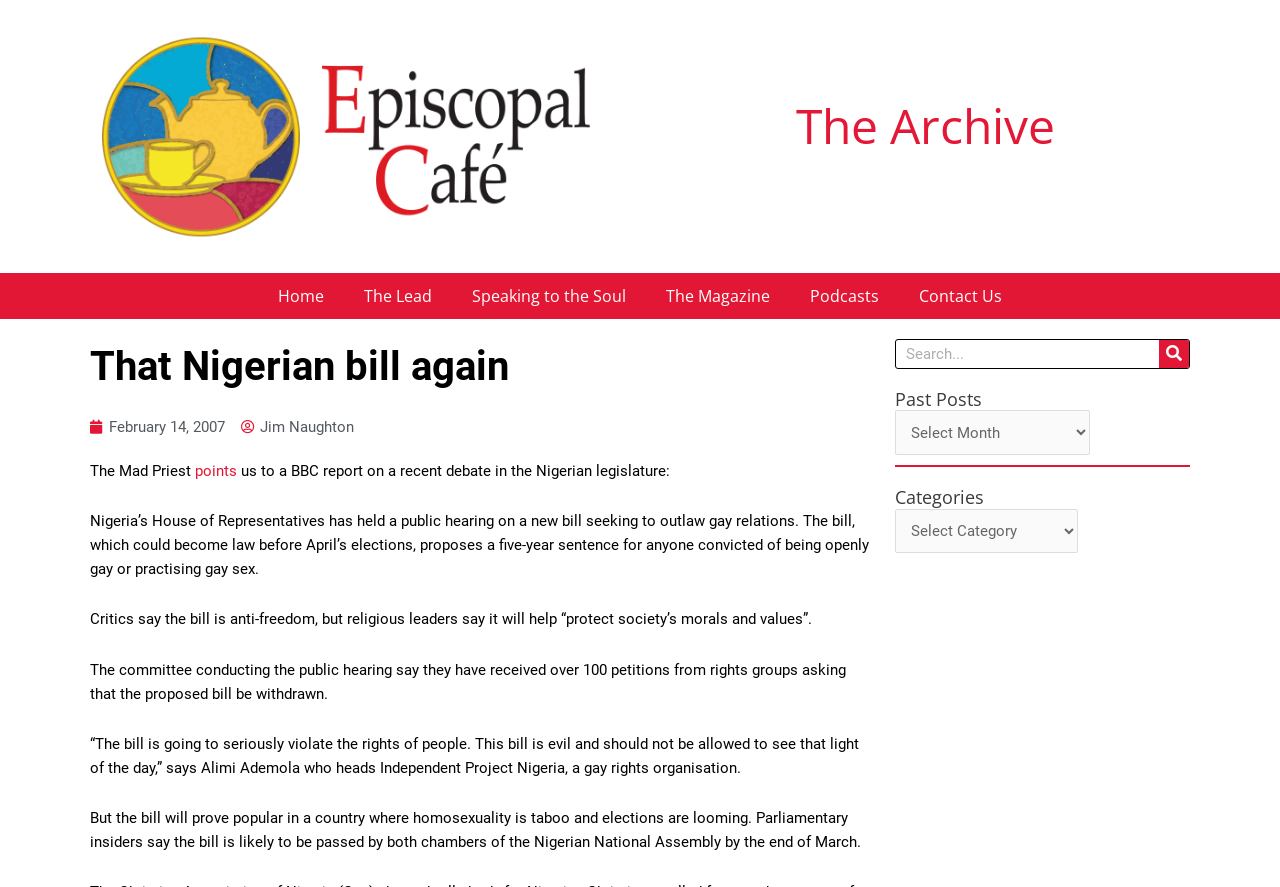Find the UI element described as: "parent_node: Search name="s" placeholder="Search..."" and predict its bounding box coordinates. Ensure the coordinates are four float numbers between 0 and 1, [left, top, right, bottom].

[0.7, 0.383, 0.905, 0.415]